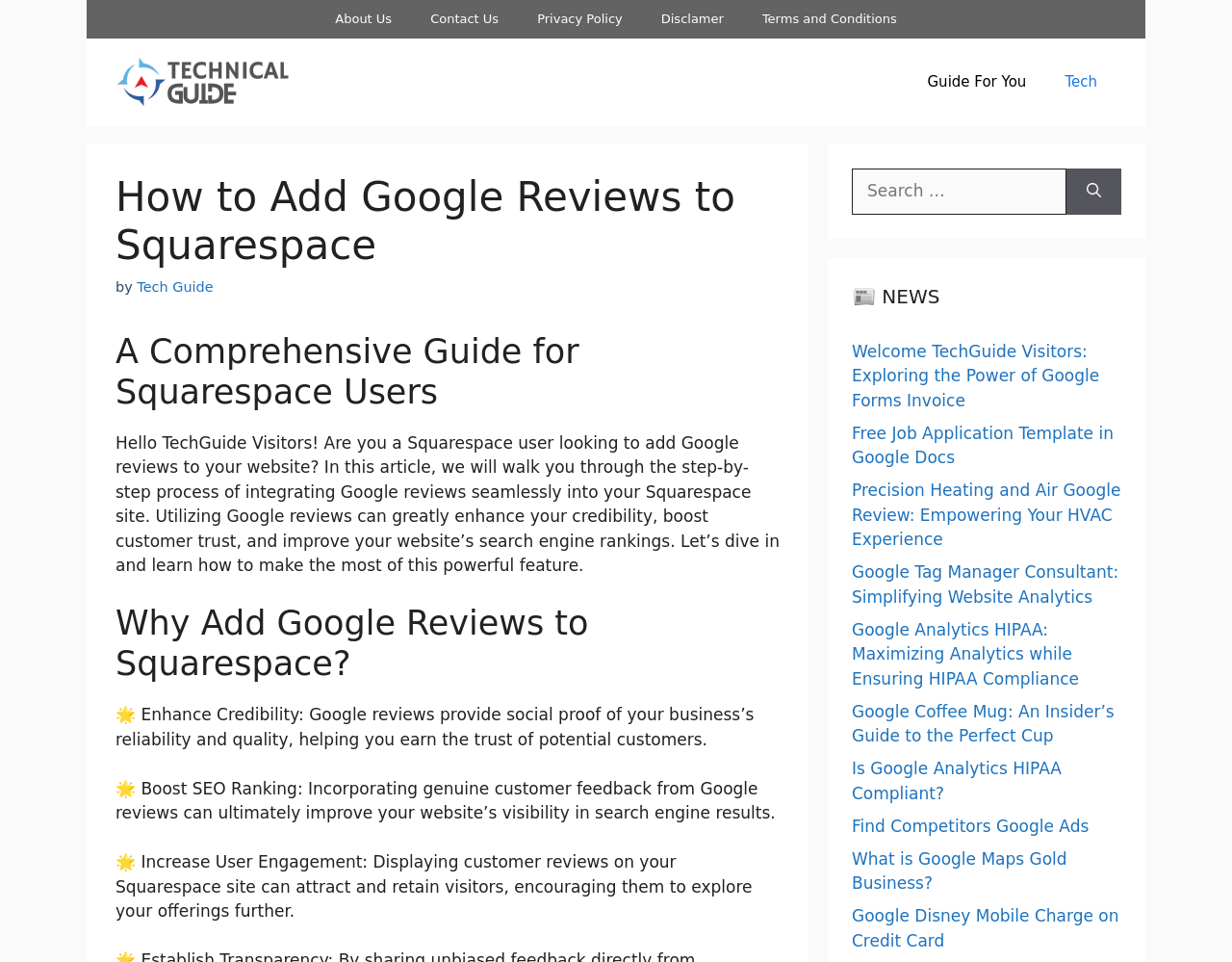Could you locate the bounding box coordinates for the section that should be clicked to accomplish this task: "Read the 'Why Add Google Reviews to Squarespace?' section".

[0.094, 0.627, 0.633, 0.711]